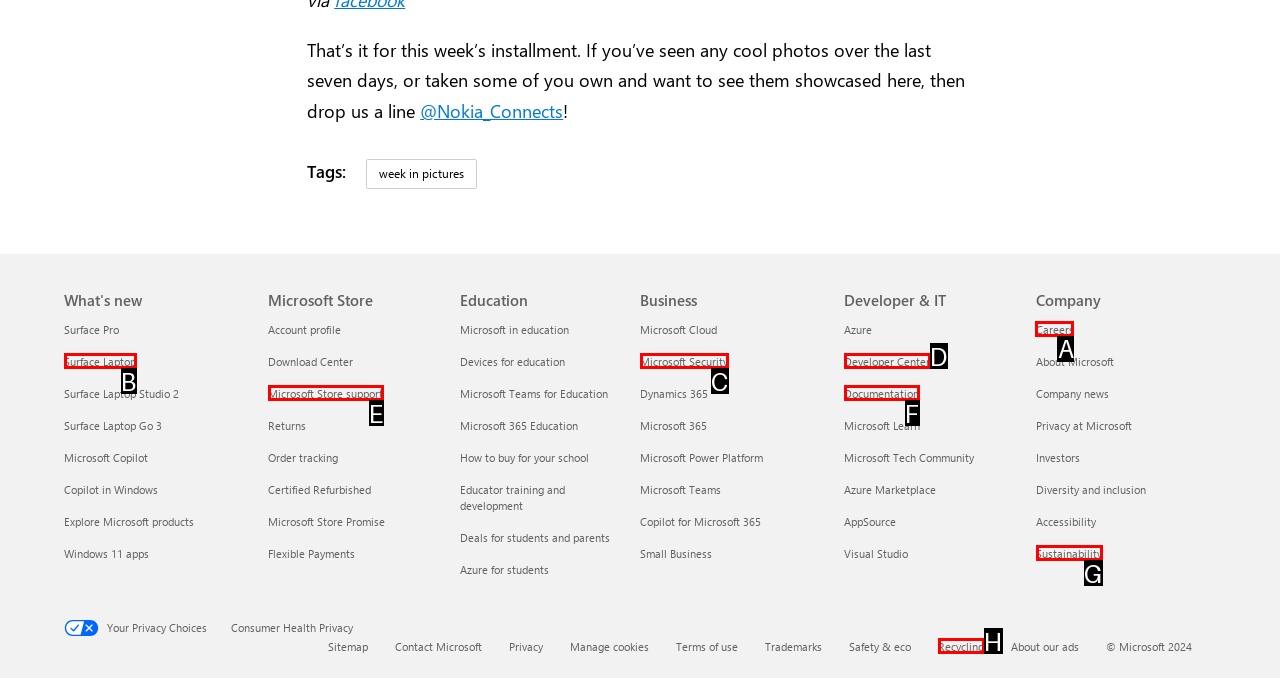Select the HTML element that should be clicked to accomplish the task: Check 'Careers' Reply with the corresponding letter of the option.

A